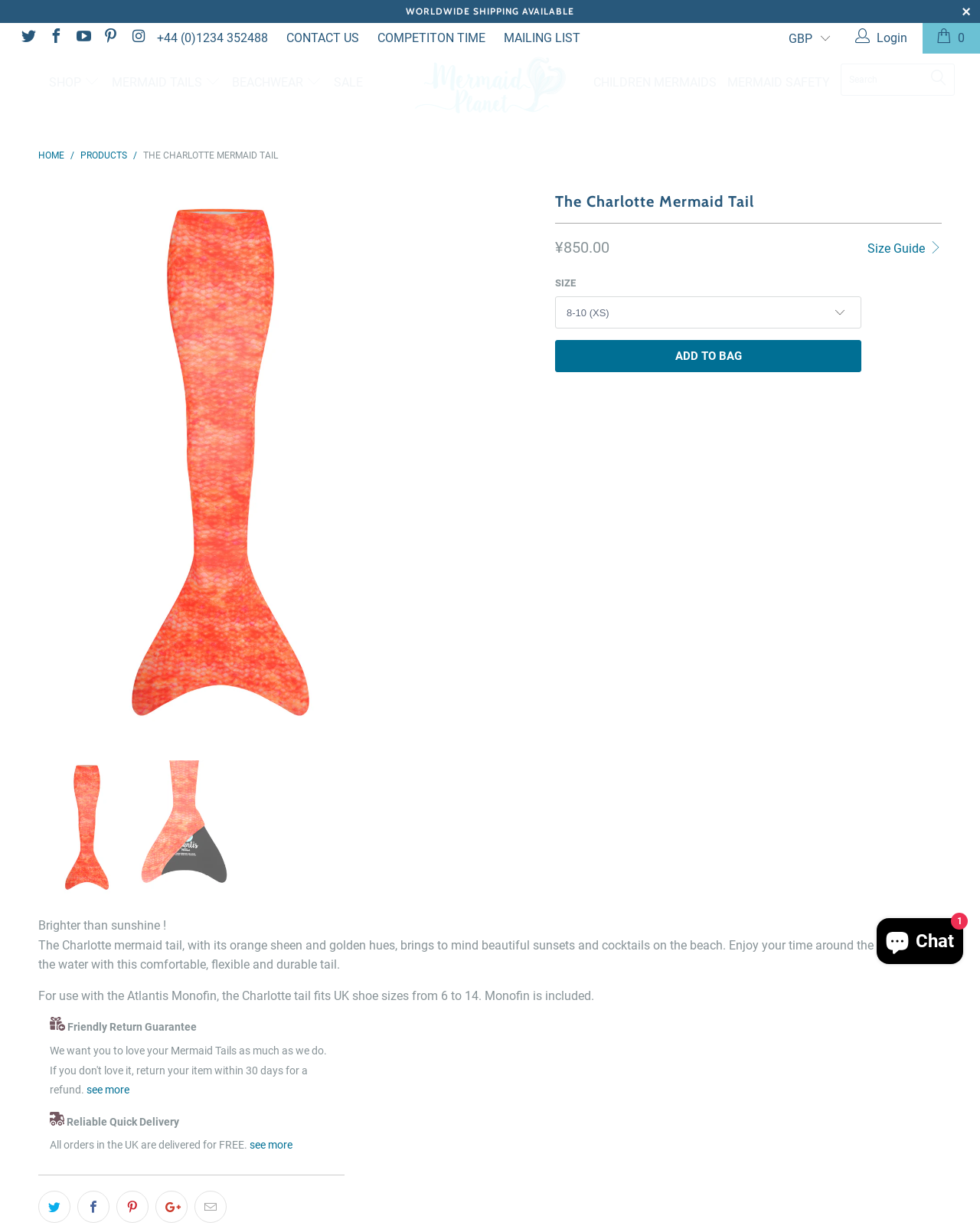Determine the title of the webpage and give its text content.

The Charlotte Mermaid Tail